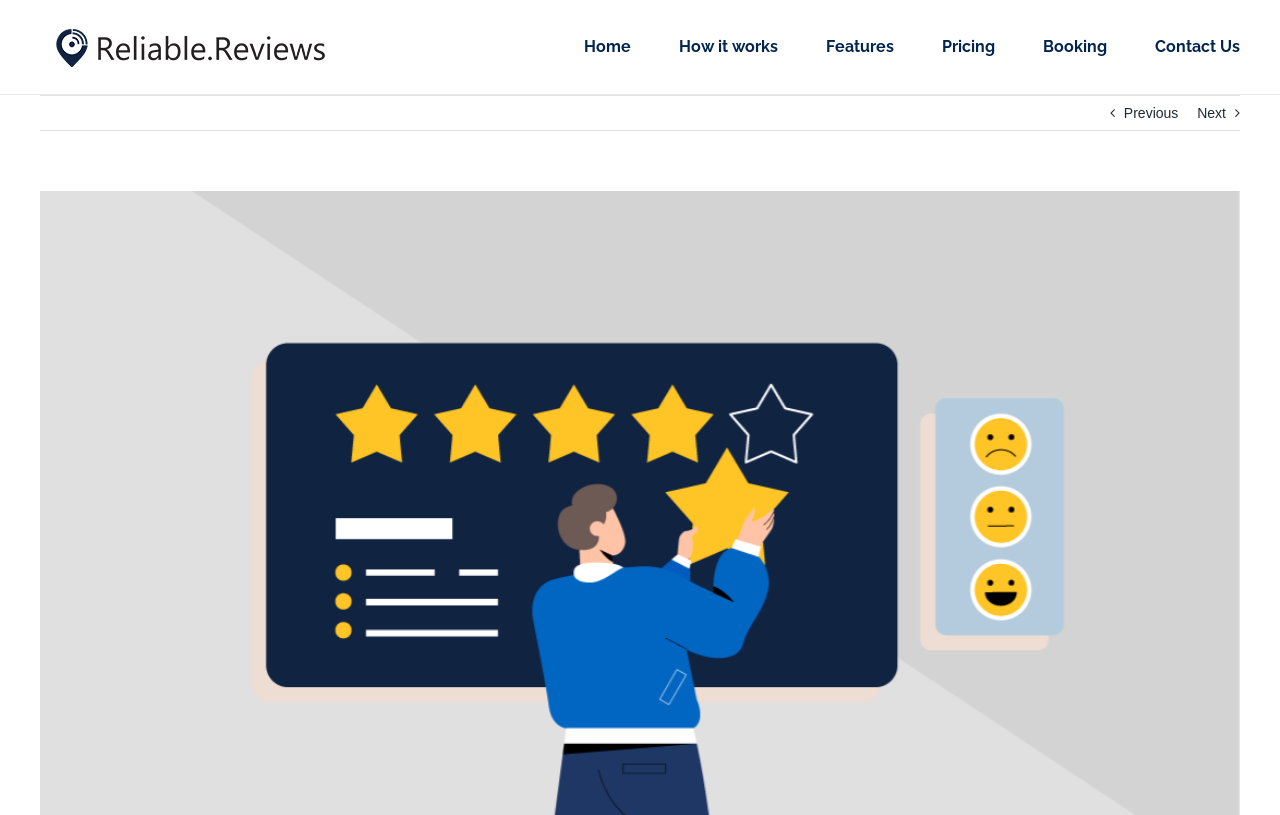Find the bounding box coordinates of the area to click in order to follow the instruction: "Click Next".

[0.935, 0.118, 0.958, 0.16]